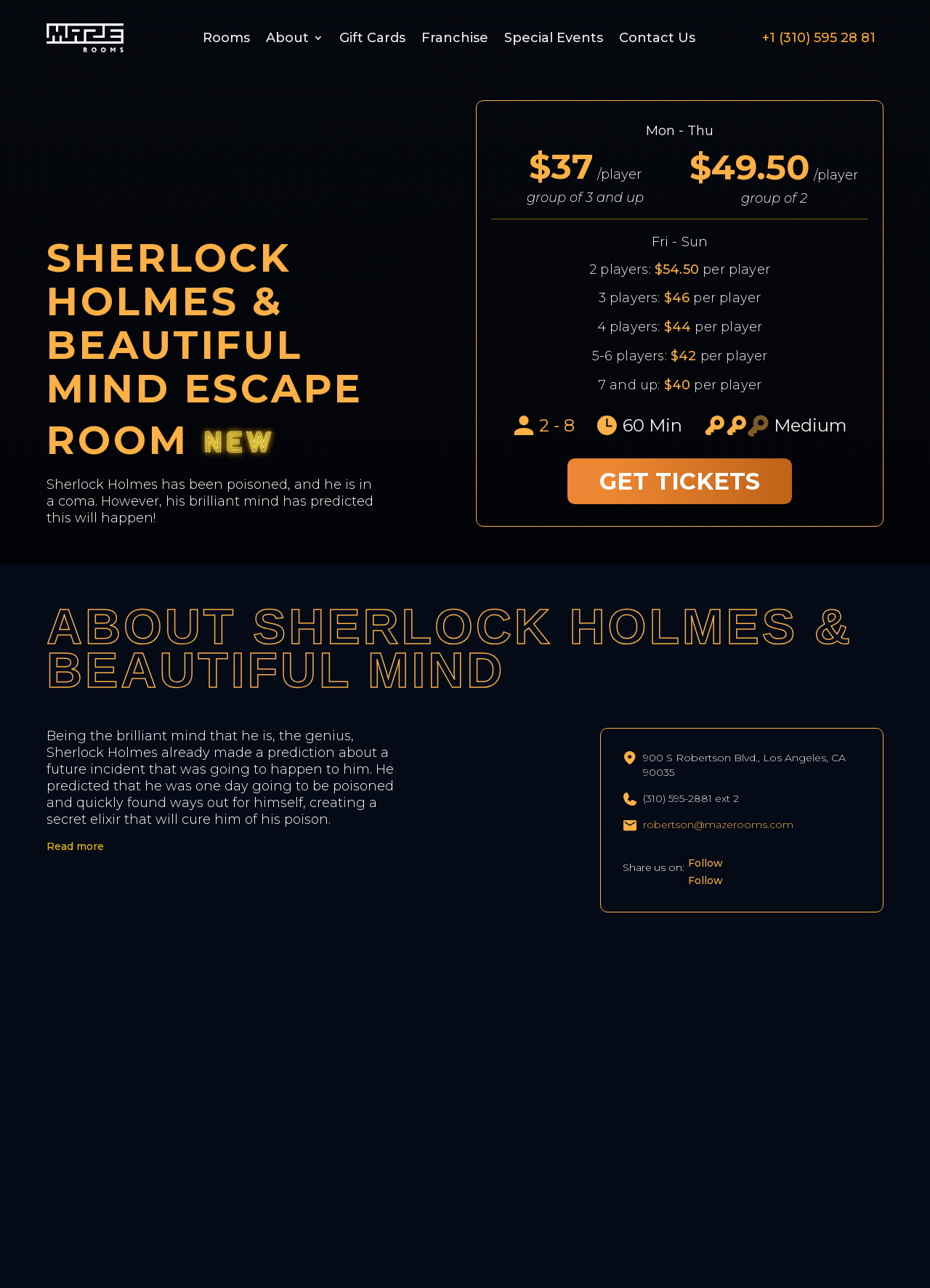How many players can play the game?
Use the information from the image to give a detailed answer to the question.

The number of players can be found in the StaticText element with the text '2 - 8'.